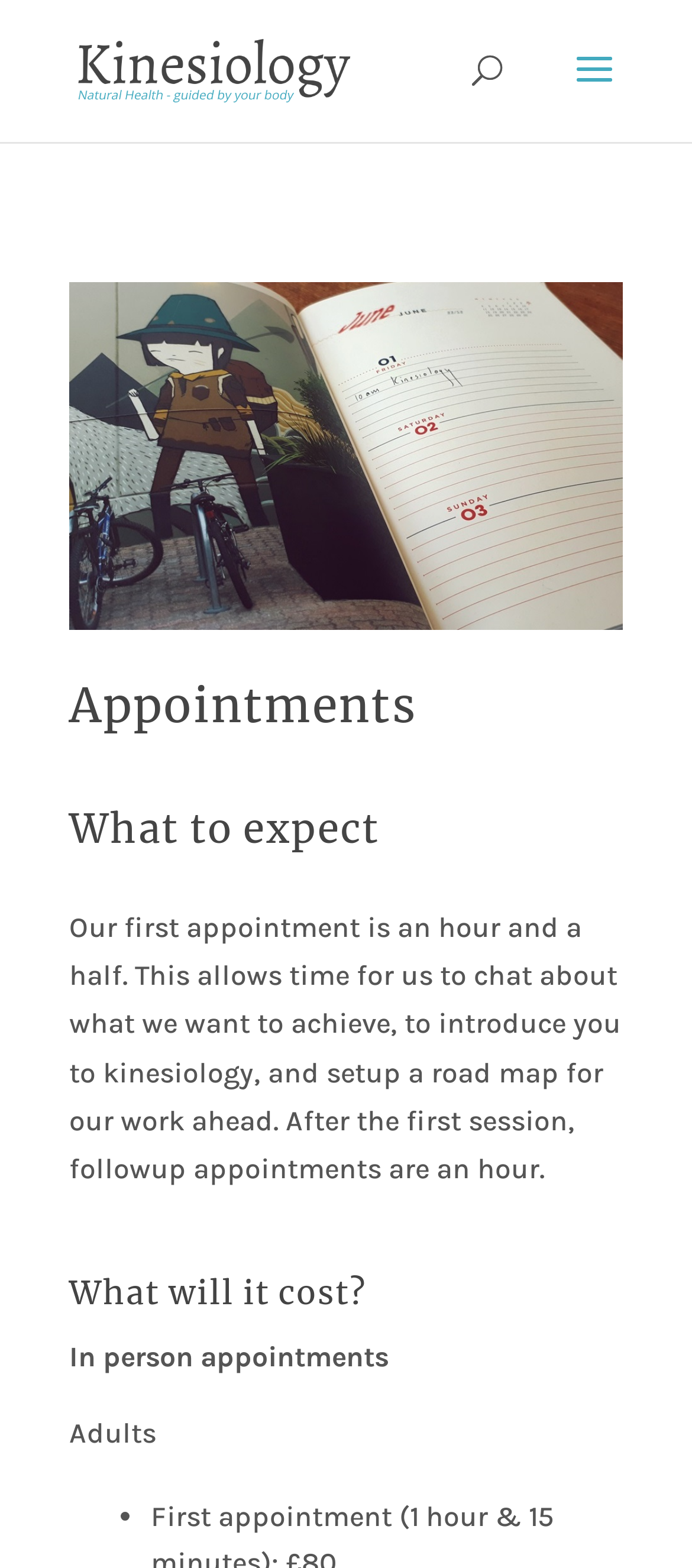Please answer the following question using a single word or phrase: 
How many types of appointments are mentioned?

One